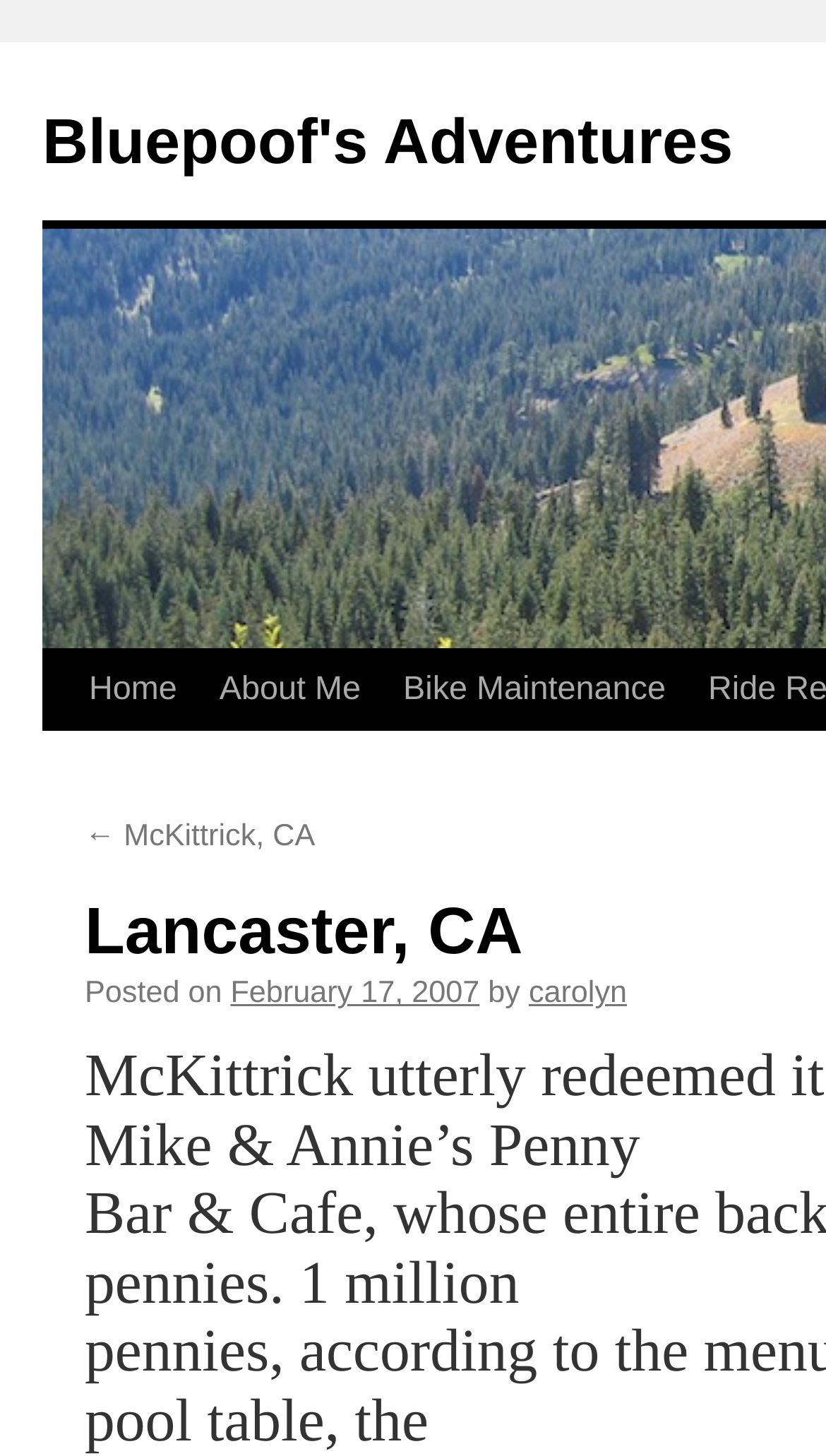Please determine the bounding box coordinates of the element's region to click in order to carry out the following instruction: "view post details". The coordinates should be four float numbers between 0 and 1, i.e., [left, top, right, bottom].

[0.279, 0.671, 0.581, 0.695]